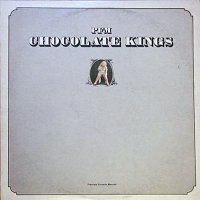Refer to the image and provide a thorough answer to this question:
When was the album released?

According to the caption, the album 'Chocolate Kings' was released in 1975, which marked a significant change for the band with the introduction of vocalist Bernardo Lanzetti.